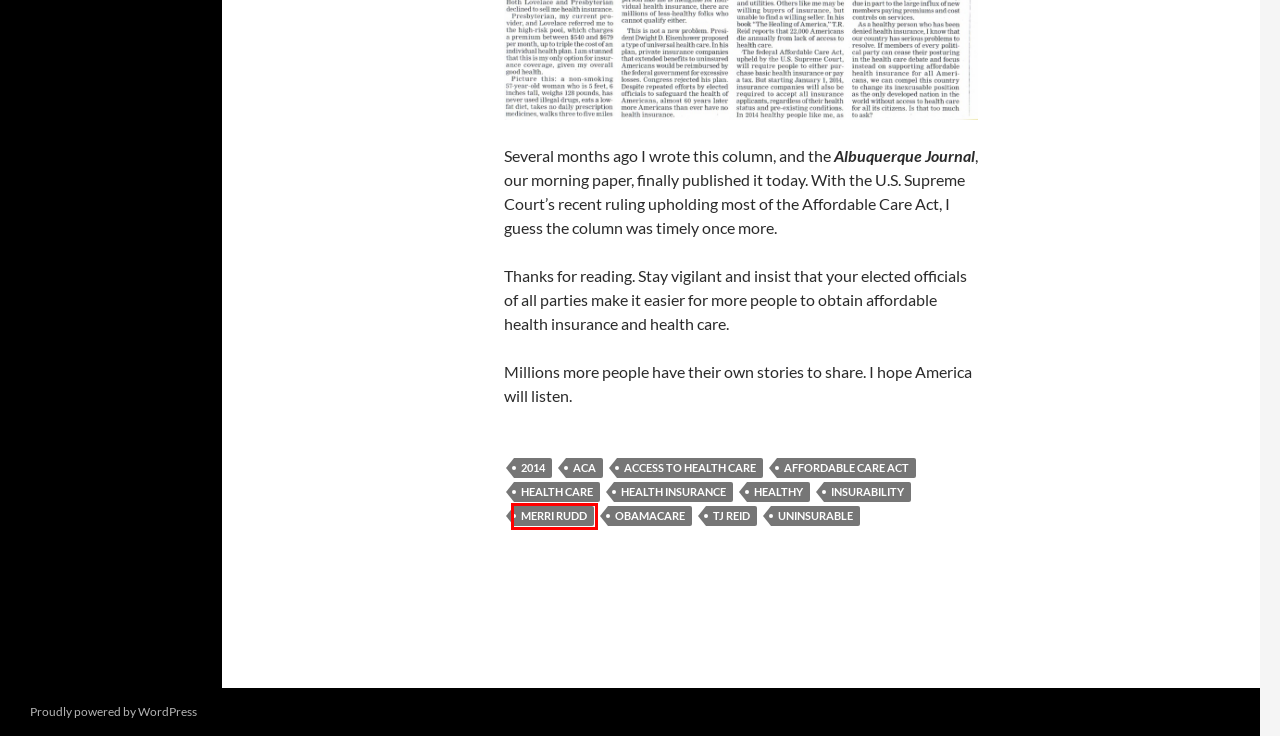Examine the screenshot of a webpage with a red bounding box around a UI element. Select the most accurate webpage description that corresponds to the new page after clicking the highlighted element. Here are the choices:
A. Merri Rudd | Merri's Dance and Music eNews
B. Affordable Care Act | Merri's Dance and Music eNews
C. access to health care | Merri's Dance and Music eNews
D. healthy | Merri's Dance and Music eNews
E. health insurance | Merri's Dance and Music eNews
F. health care | Merri's Dance and Music eNews
G. Obamacare | Merri's Dance and Music eNews
H. Blog Tool, Publishing Platform, and CMS – WordPress.org

A